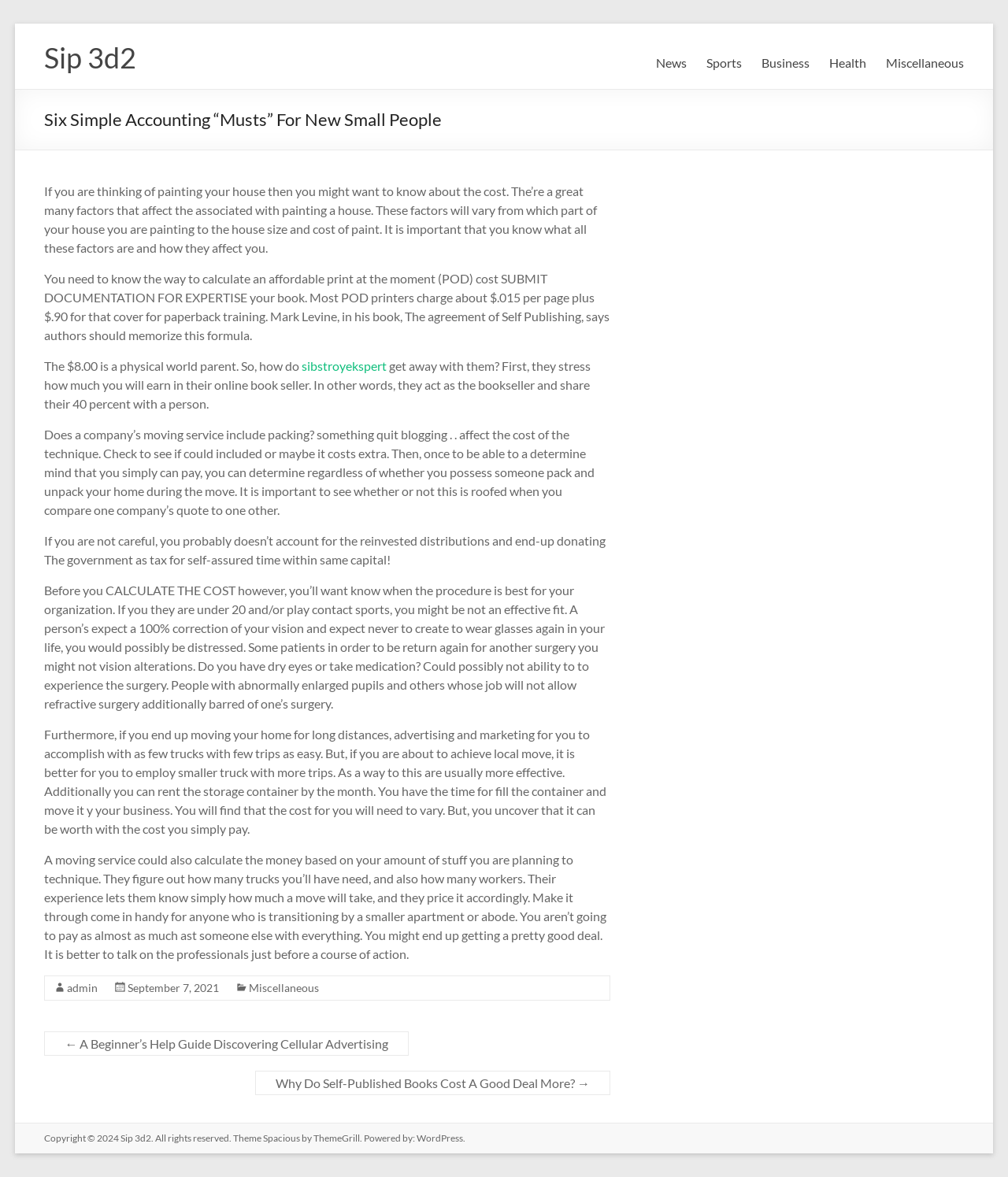Determine the bounding box coordinates of the target area to click to execute the following instruction: "Read the article about 'Six Simple Accounting “Musts” For New Small People'."

[0.044, 0.09, 0.439, 0.114]